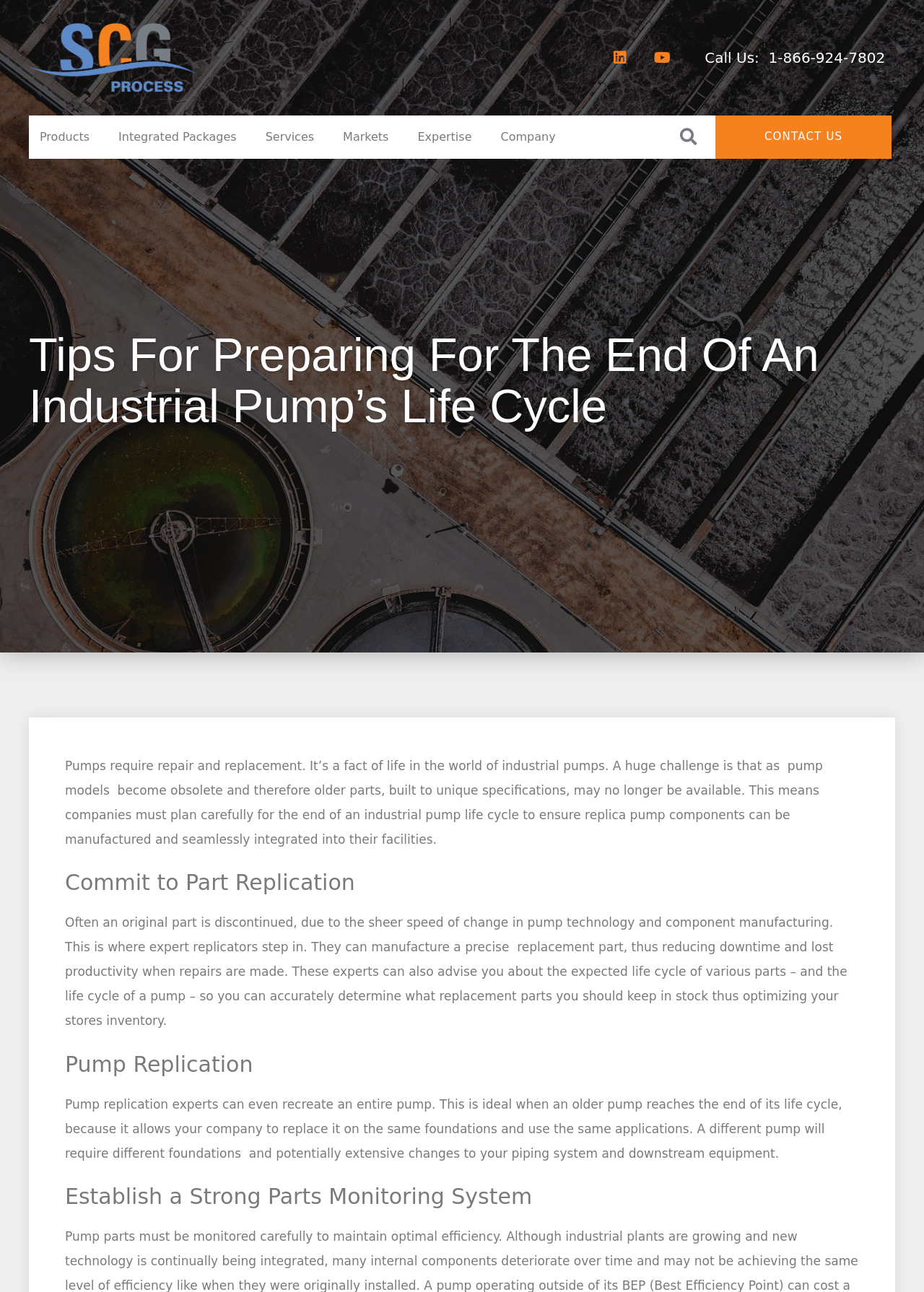Identify the bounding box of the UI component described as: "Products".

[0.031, 0.093, 0.116, 0.119]